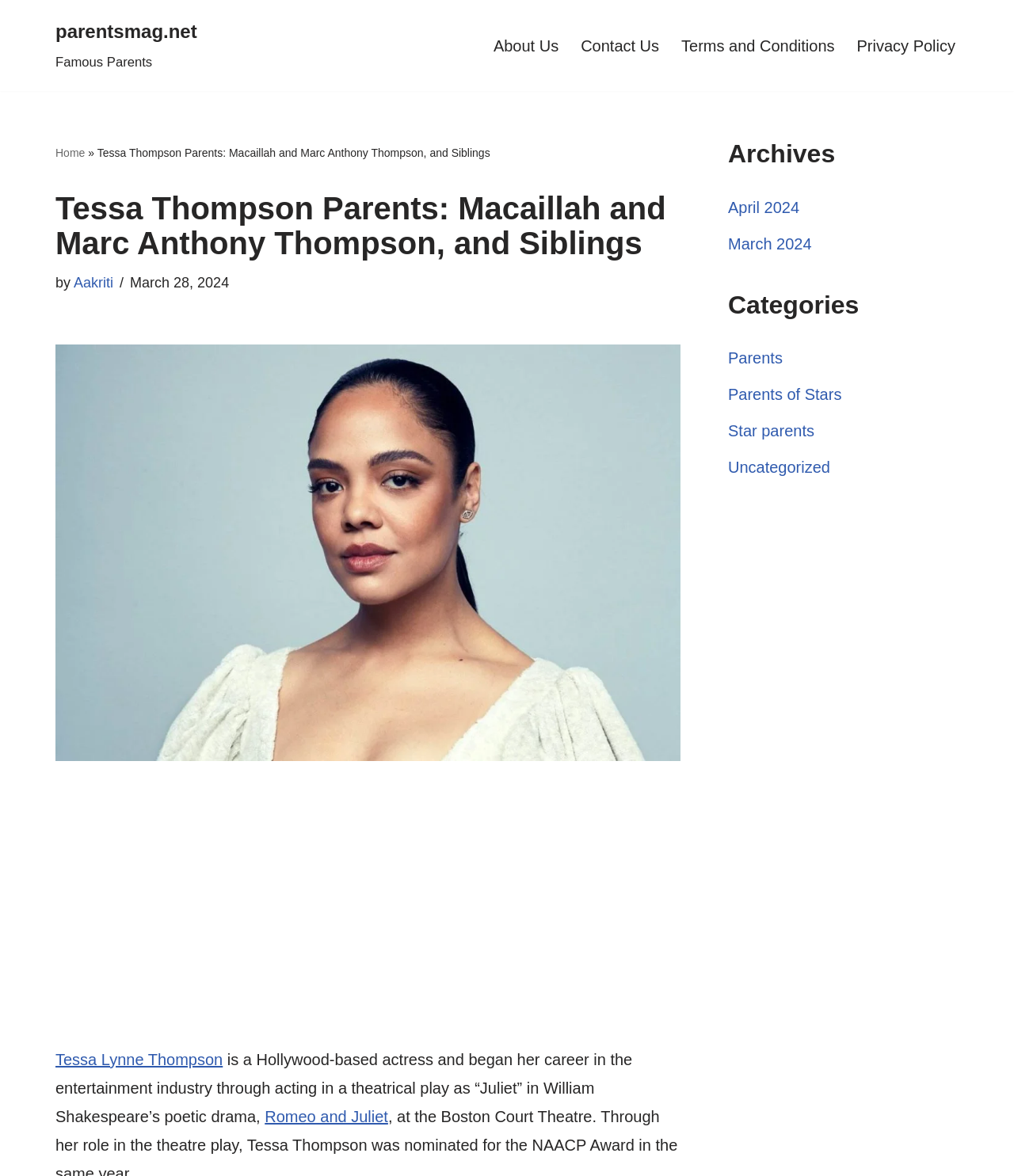Determine the bounding box for the UI element as described: "Skip to content". The coordinates should be represented as four float numbers between 0 and 1, formatted as [left, top, right, bottom].

[0.0, 0.022, 0.023, 0.035]